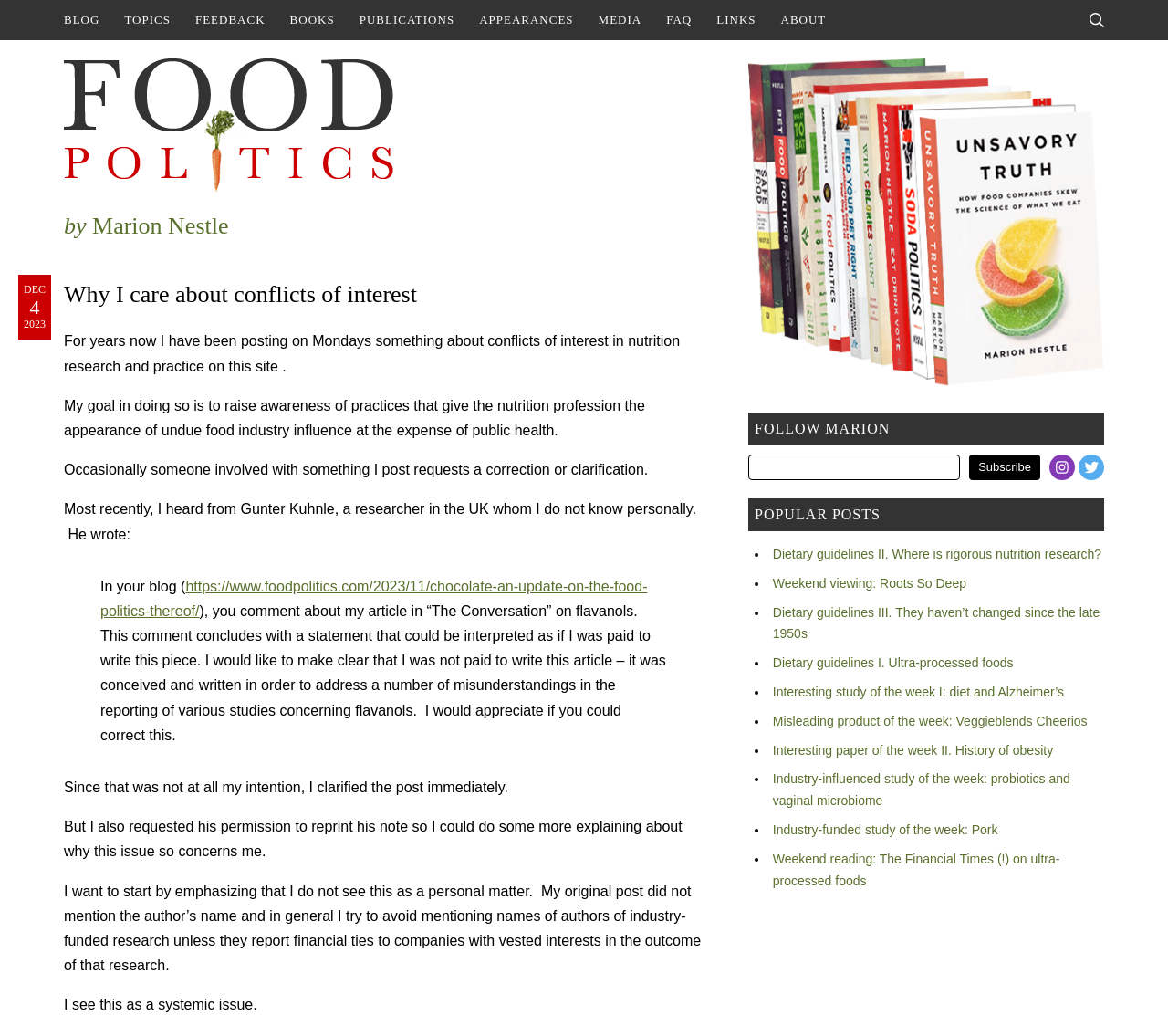Locate the bounding box coordinates of the clickable region to complete the following instruction: "Follow Marion on Instagram."

[0.898, 0.439, 0.92, 0.463]